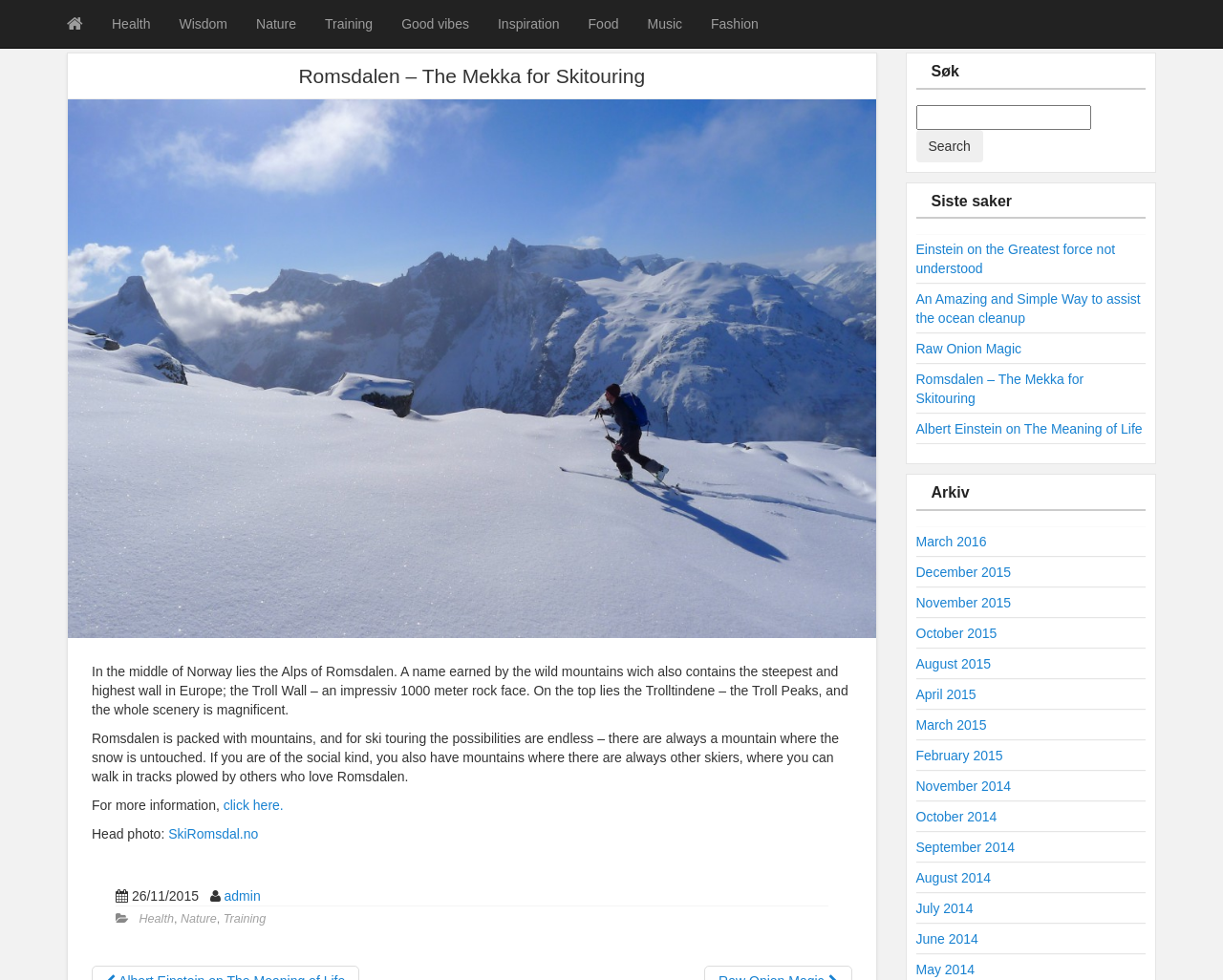Identify the bounding box coordinates of the clickable region required to complete the instruction: "Click on the 'SkiRomsdal.no' link". The coordinates should be given as four float numbers within the range of 0 and 1, i.e., [left, top, right, bottom].

[0.138, 0.843, 0.211, 0.859]